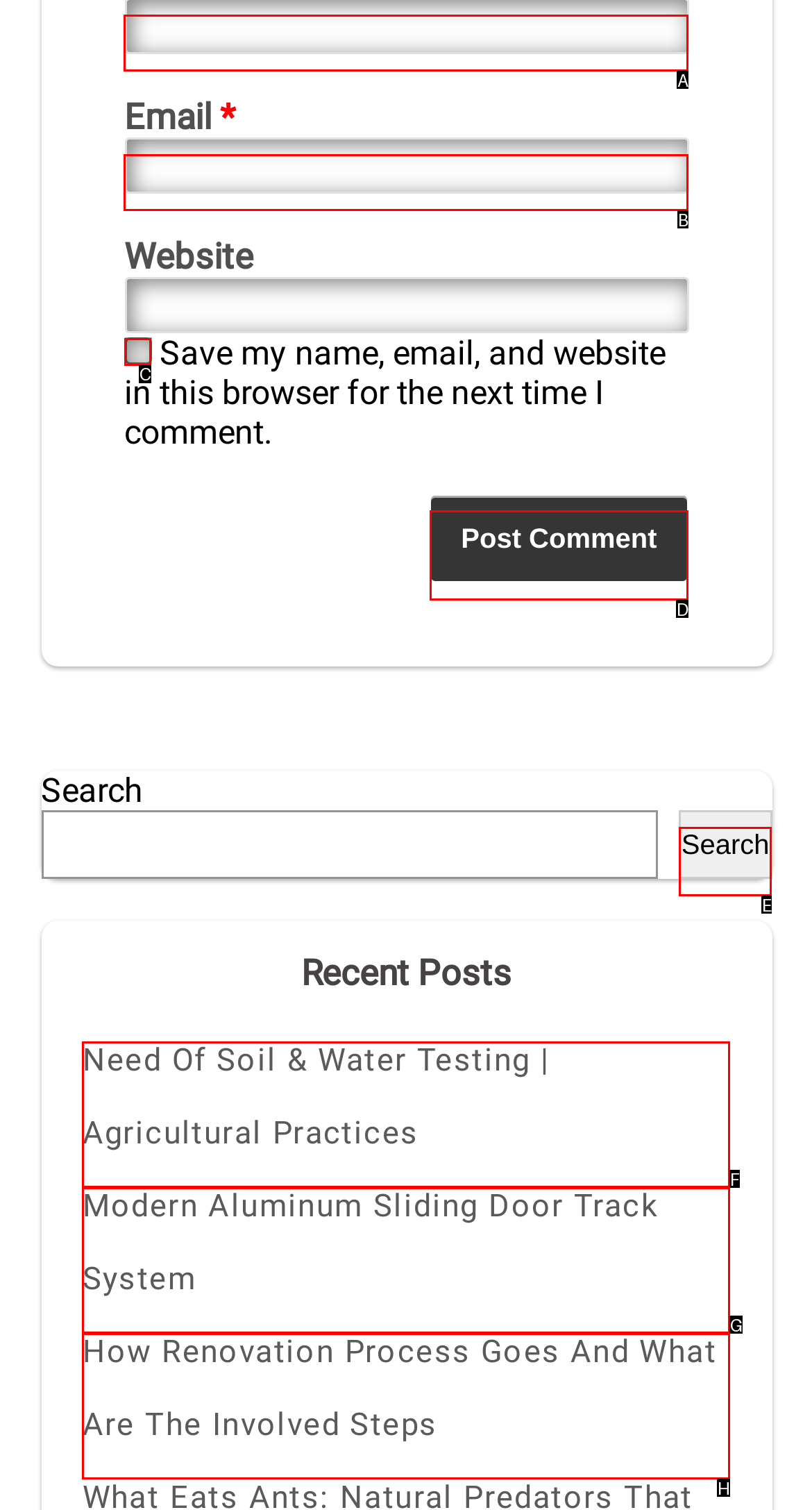Find the HTML element to click in order to complete this task: Search for something
Answer with the letter of the correct option.

None